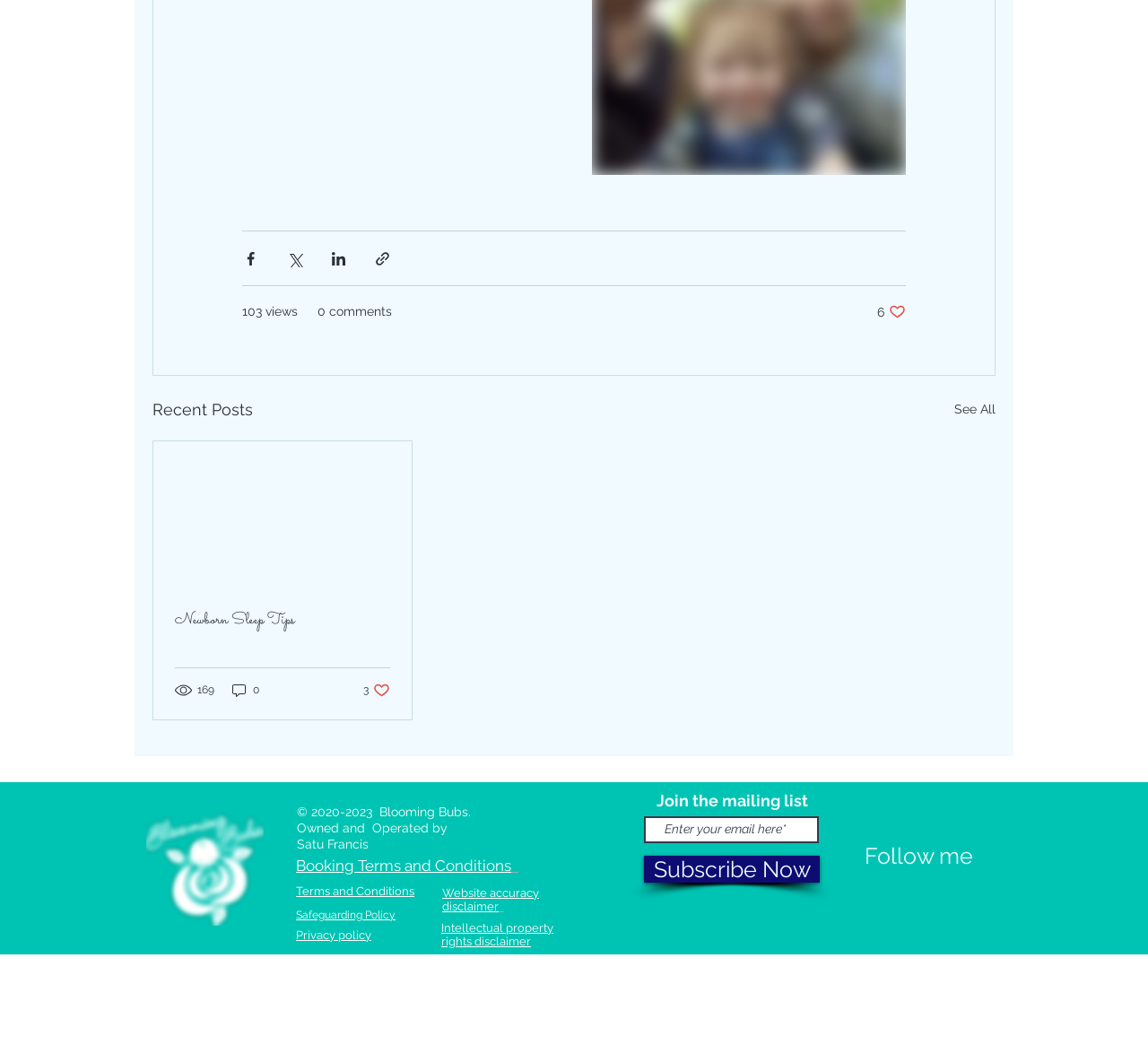Identify the bounding box coordinates of the section that should be clicked to achieve the task described: "Read Newborn Sleep Tips".

[0.152, 0.582, 0.34, 0.605]